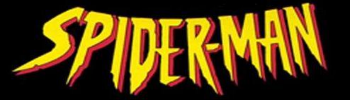Break down the image and describe every detail you can observe.

The image features the iconic logo of "Spider-Man," characterized by its bold, stylized typography. The design prominently showcases the words "SPIDER-MAN" in a dynamic, jagged font, evoking a sense of action and adventure associated with the superhero. The color scheme employs a striking combination of vibrant red and yellow against a stark black background, which enhances visibility and impact. This logo represents the beloved Marvel character known for his agility, web-slinging abilities, and a strong moral compass. The image is particularly relevant to discussions about the character's appearances in various media, including animated series, comic books, and films, capturing the essence of Spider-Man as a timeless figure in popular culture.